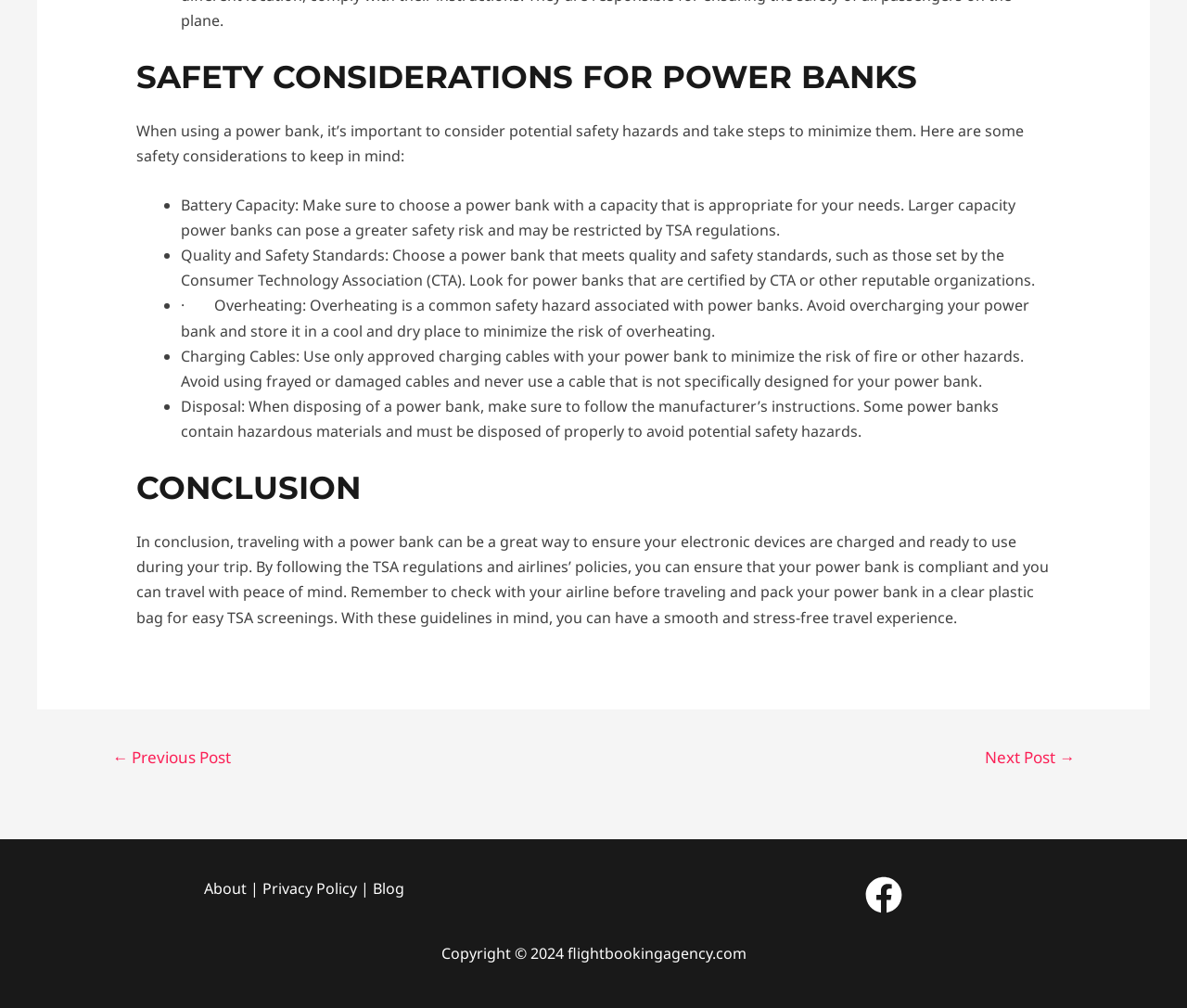What is the recommended way to store a power bank?
We need a detailed and exhaustive answer to the question. Please elaborate.

According to the webpage, one of the safety considerations for power banks is to avoid overheating, and to minimize this risk, users should store their power banks in a cool and dry place.